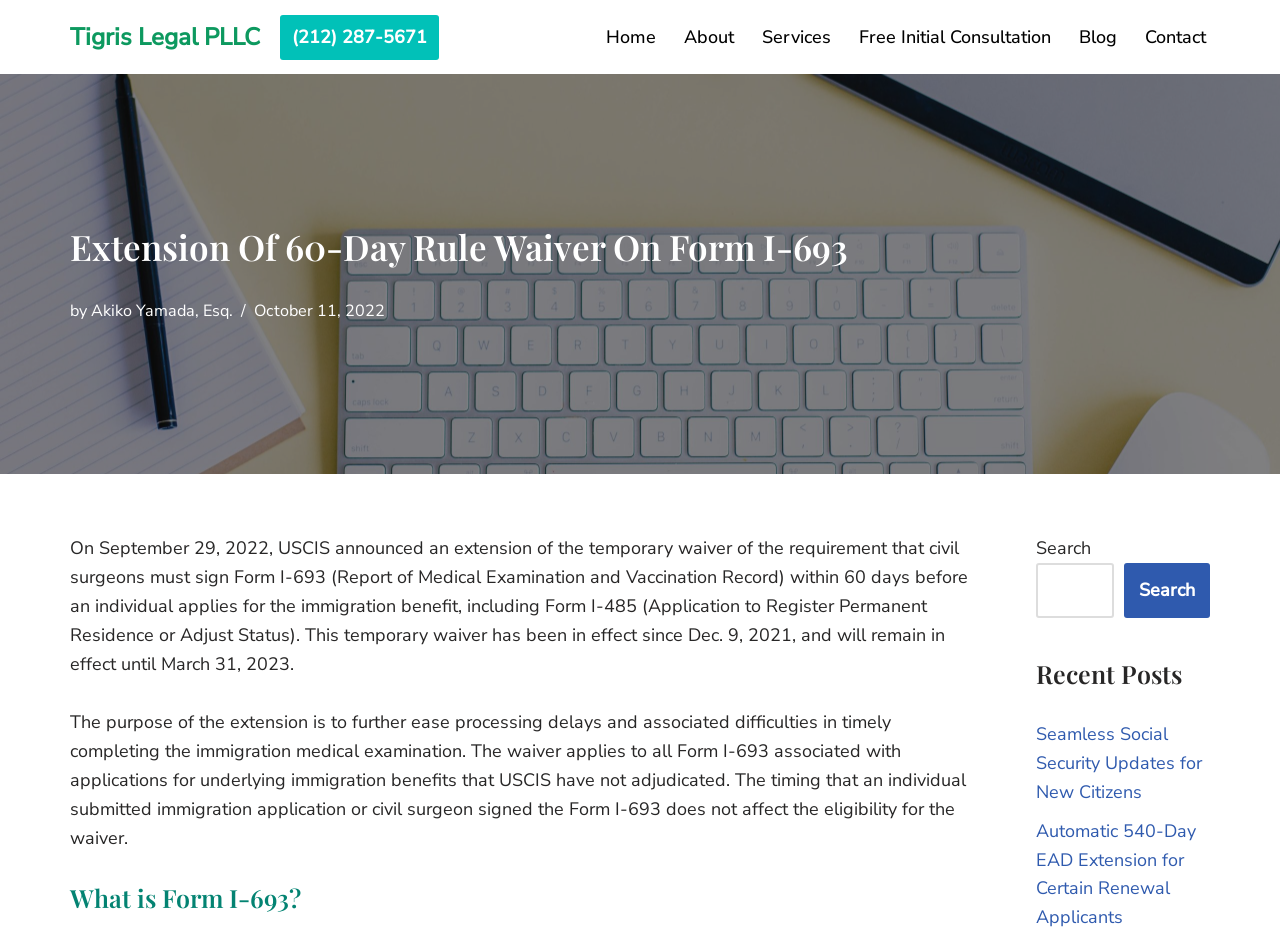From the element description: "parent_node: Search name="s"", extract the bounding box coordinates of the UI element. The coordinates should be expressed as four float numbers between 0 and 1, in the order [left, top, right, bottom].

[0.809, 0.596, 0.87, 0.654]